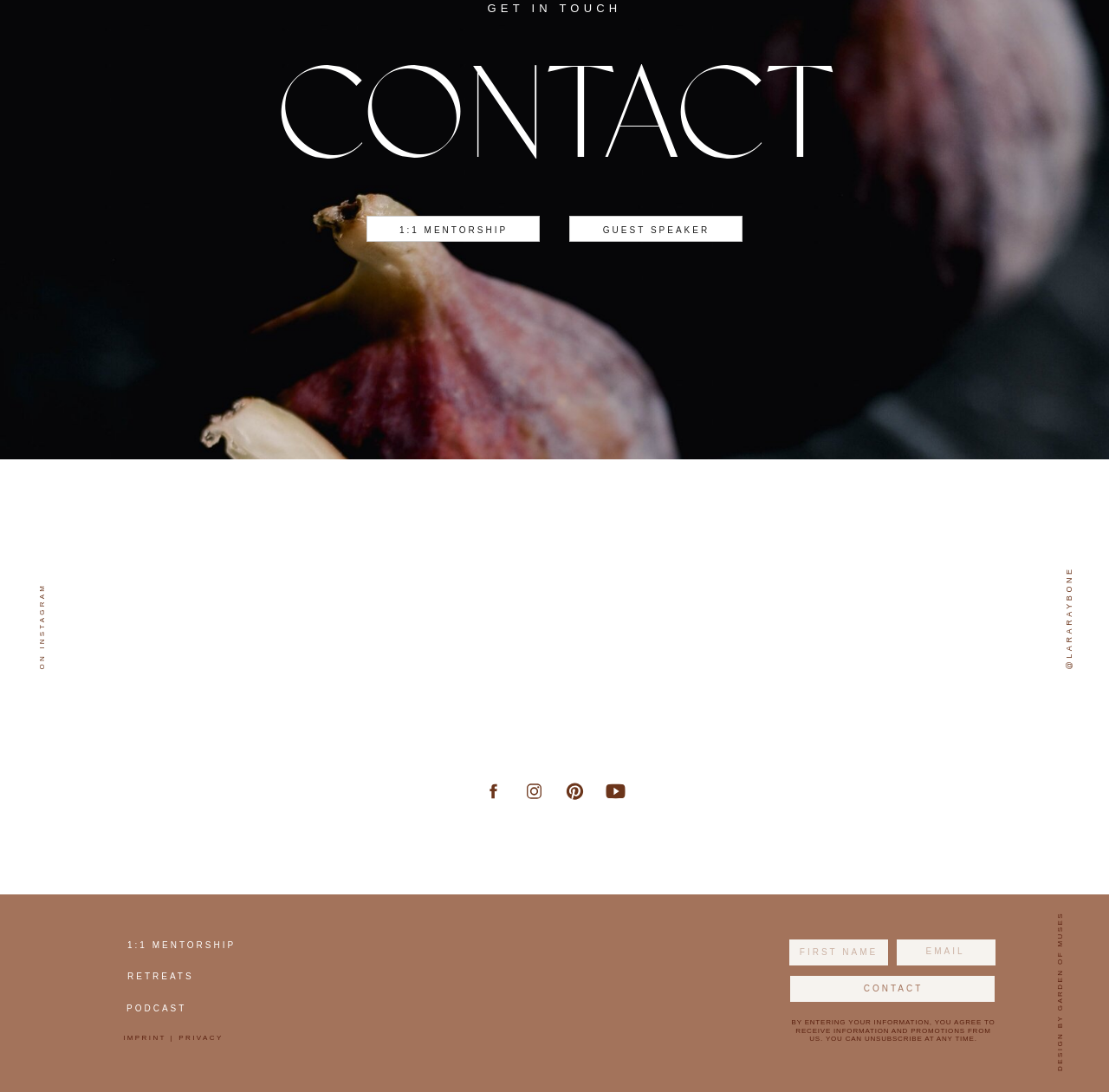Please look at the image and answer the question with a detailed explanation: What type of services are offered by the owner?

The owner offers various services, including 1:1 mentorship, guest speaking, retreats, and a podcast. This can be inferred from the presence of links and text describing these services, such as '1:1 MENTORSHIP', 'GUEST SPEAKER', 'RETREATS', and 'PODCAST'.